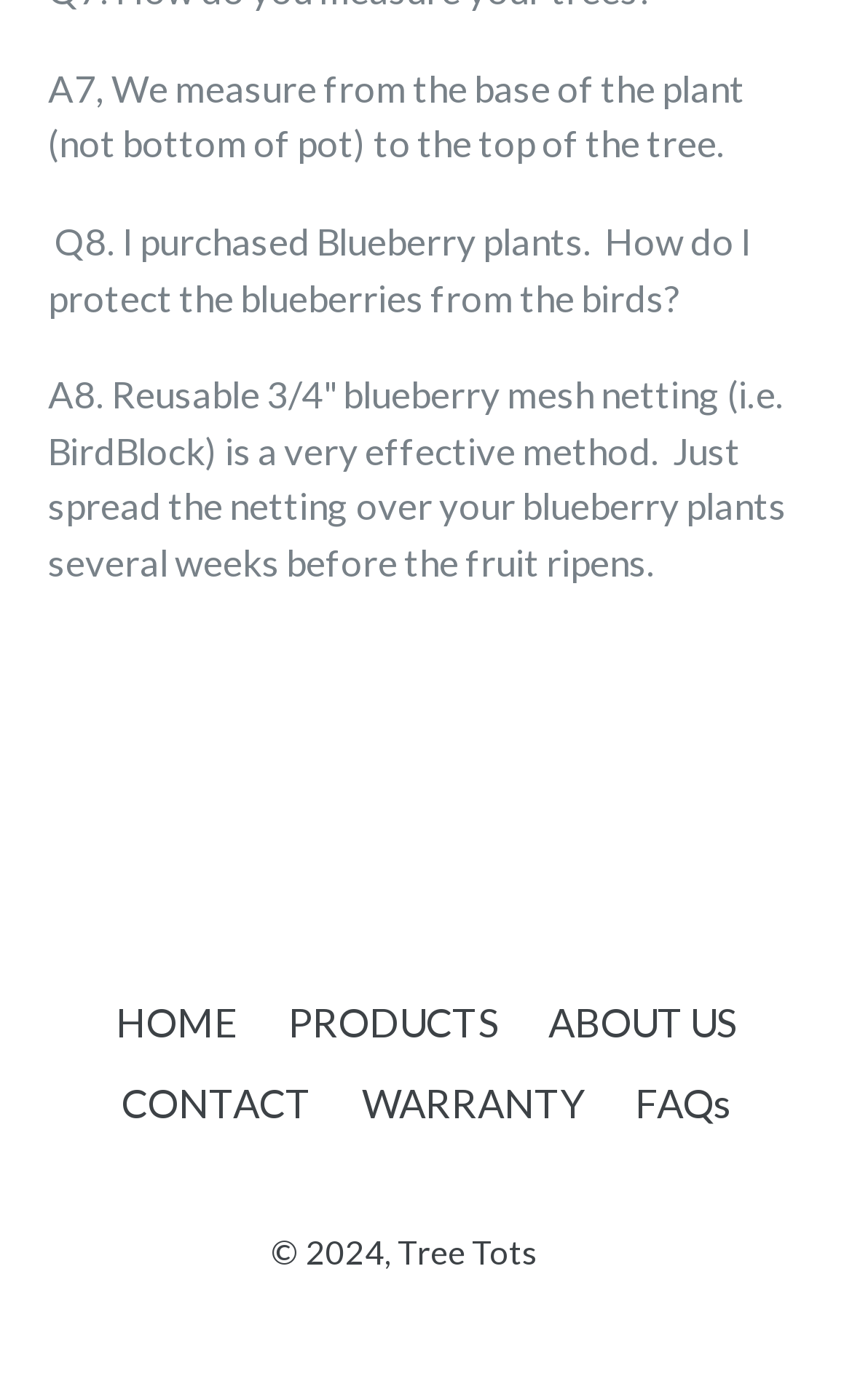Respond to the question below with a single word or phrase:
What is the name of the company?

Tree Tots